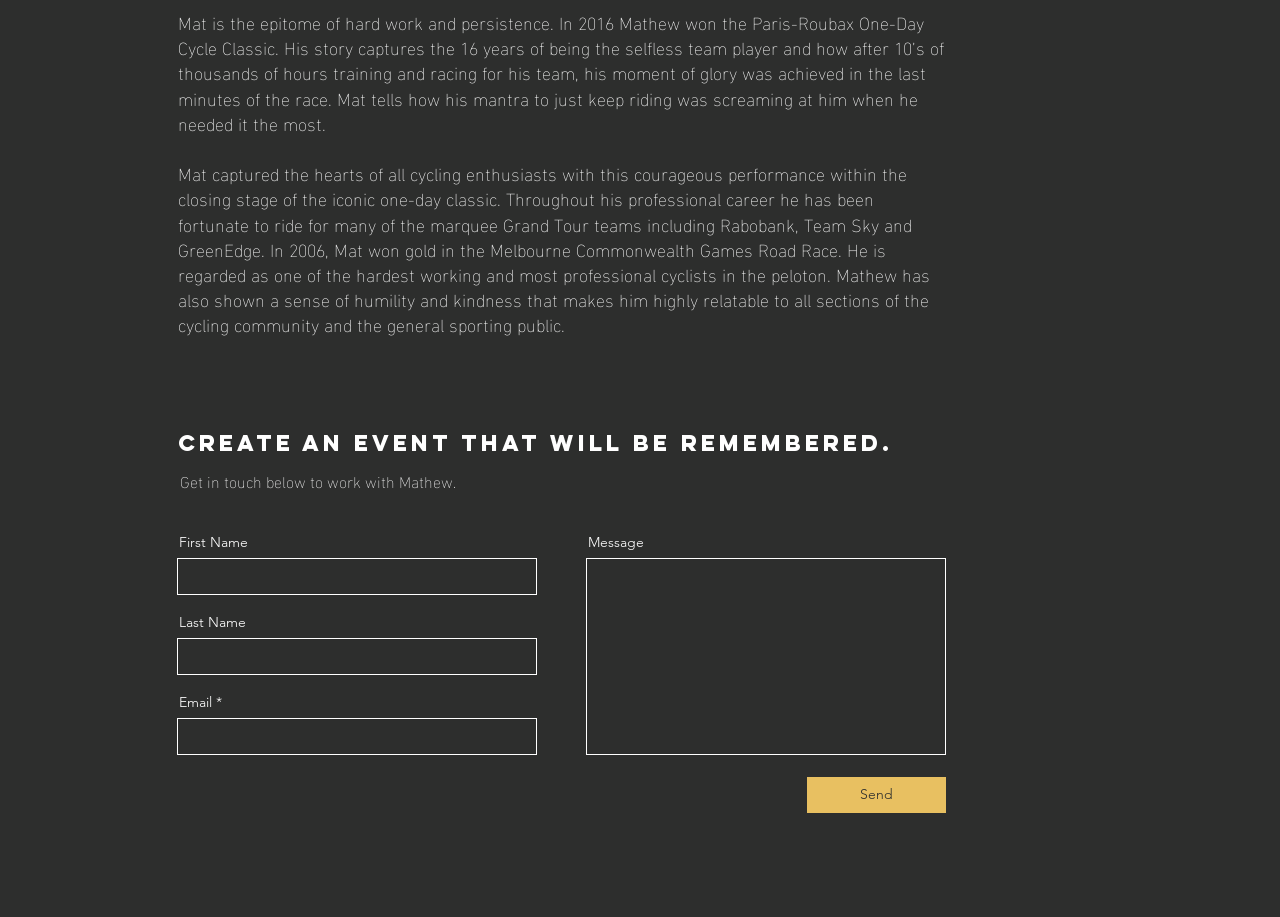Highlight the bounding box of the UI element that corresponds to this description: "name="last-name"".

[0.138, 0.696, 0.42, 0.736]